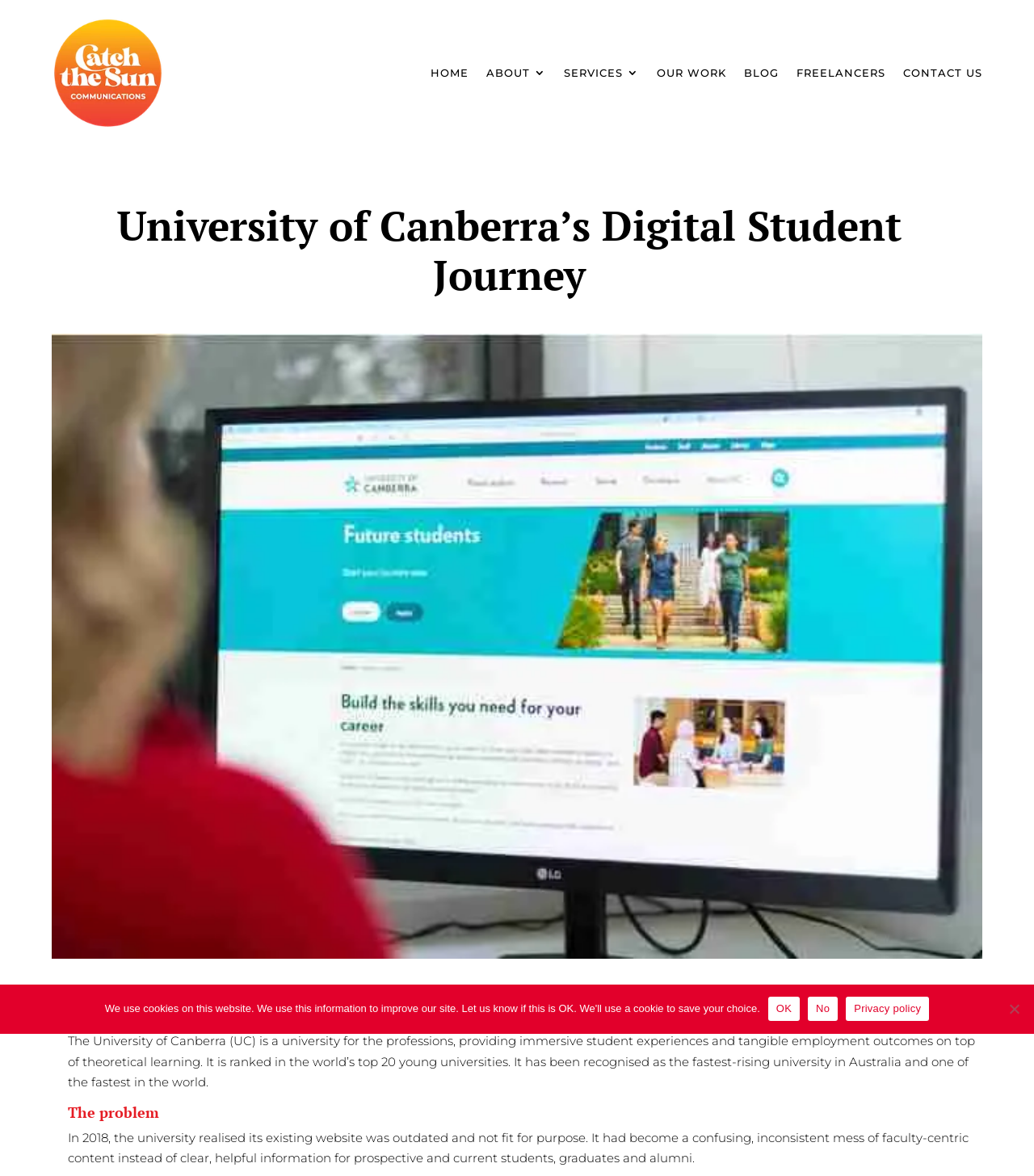Please identify the bounding box coordinates of the element that needs to be clicked to execute the following command: "Click the HOME link". Provide the bounding box using four float numbers between 0 and 1, formatted as [left, top, right, bottom].

[0.416, 0.014, 0.453, 0.11]